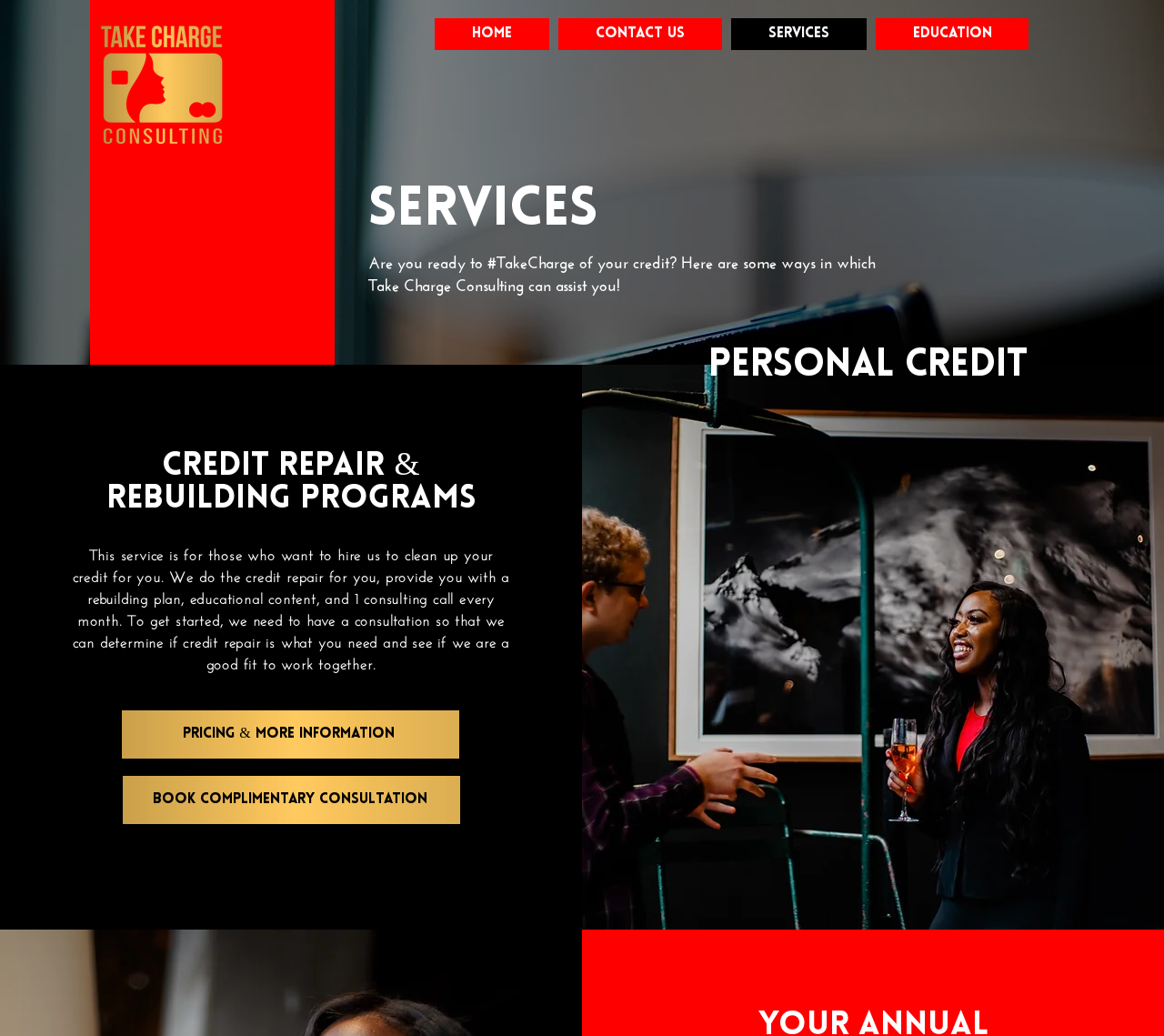Give a one-word or phrase response to the following question: How many images are there on the webpage?

2